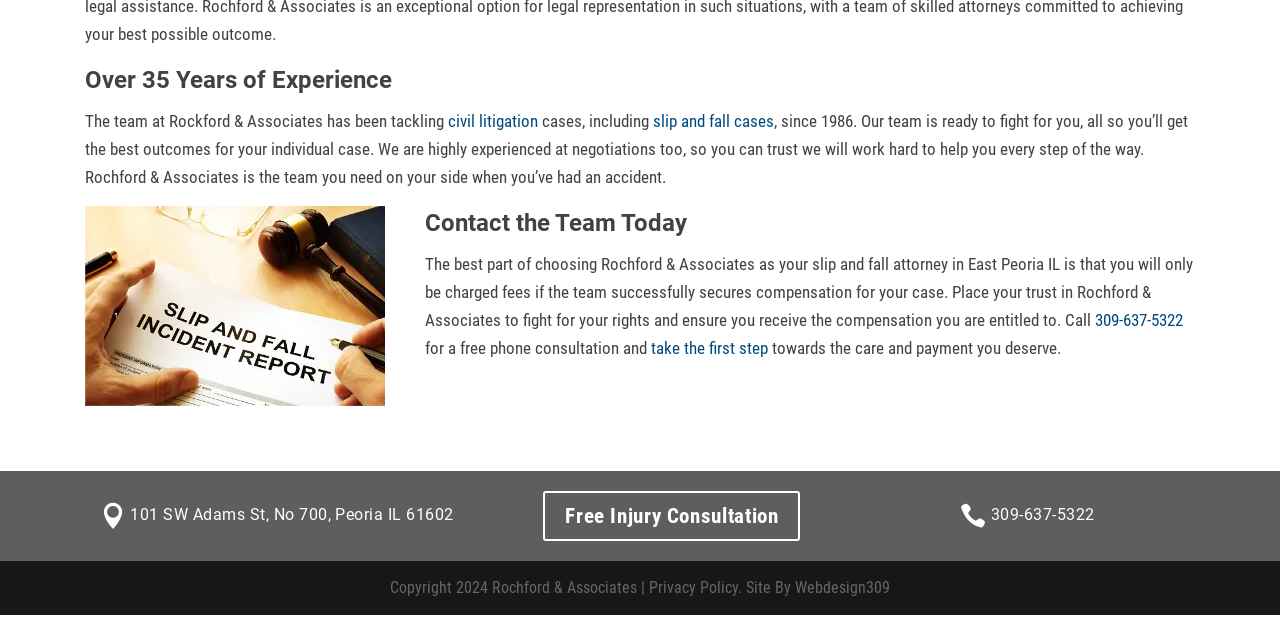Please determine the bounding box coordinates for the element with the description: "309-637-5322".

[0.75, 0.789, 0.855, 0.819]